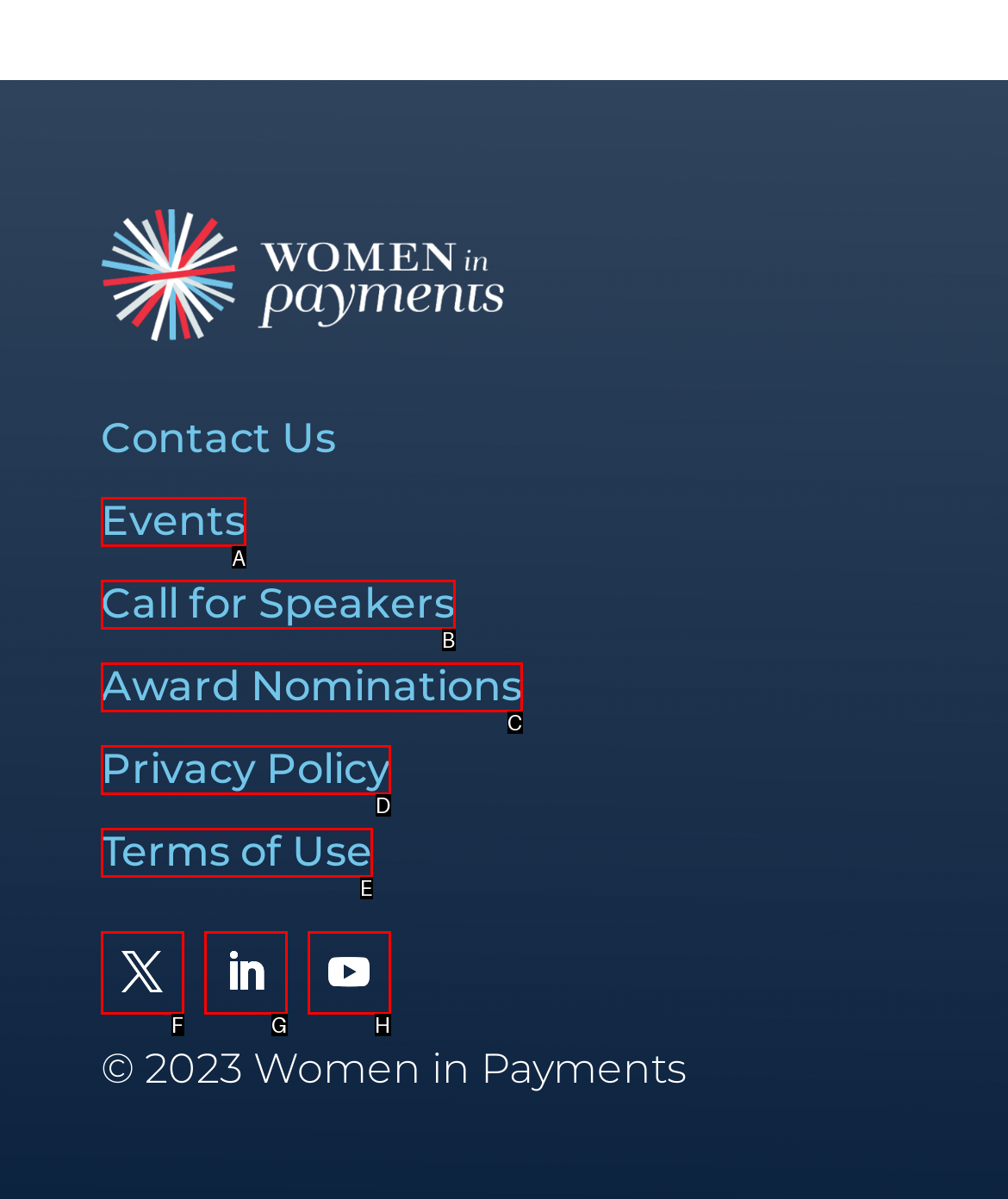From the given options, tell me which letter should be clicked to complete this task: Explore events
Answer with the letter only.

A